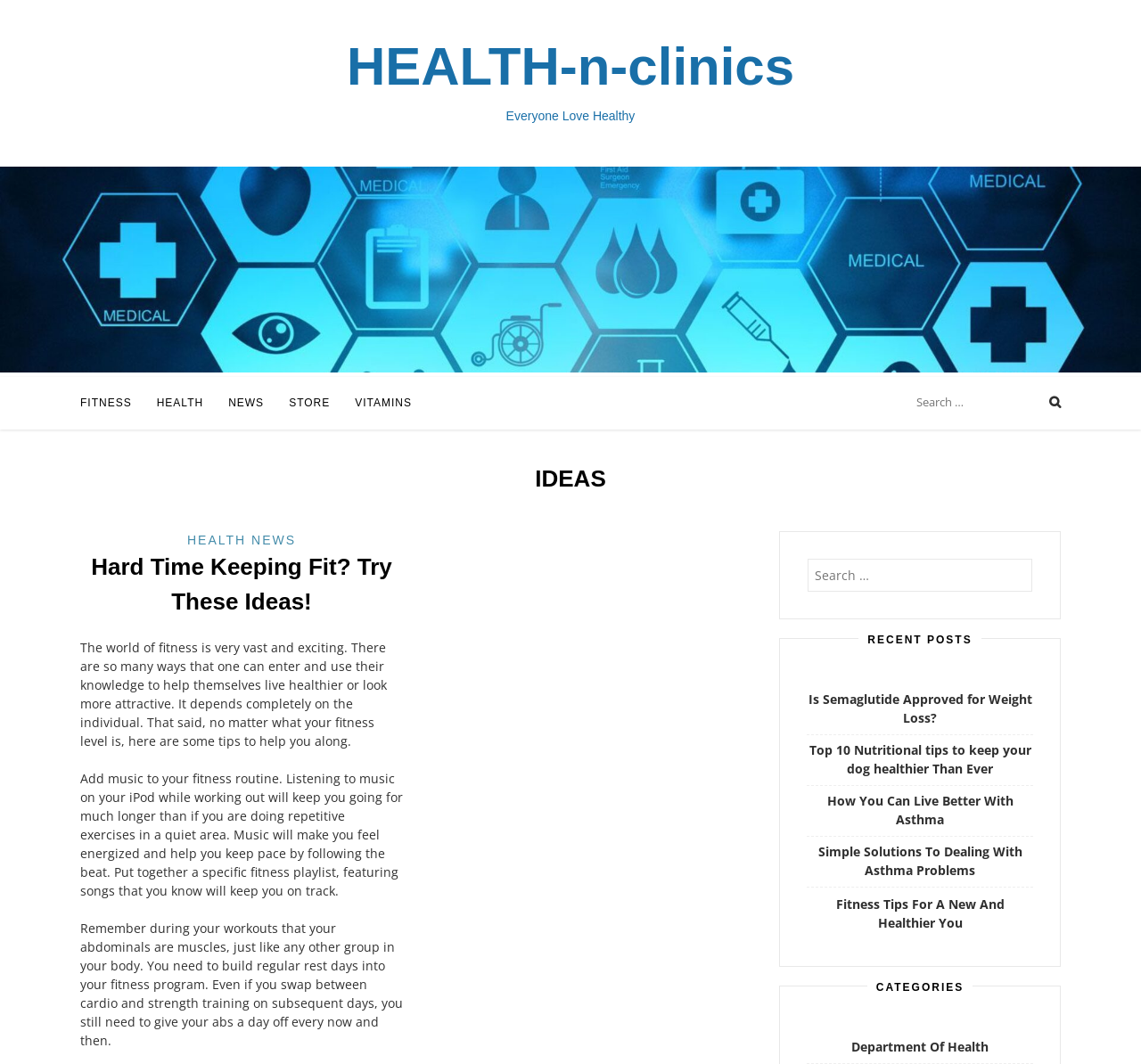What is the purpose of the search bar?
Based on the image, give a concise answer in the form of a single word or short phrase.

To search for content